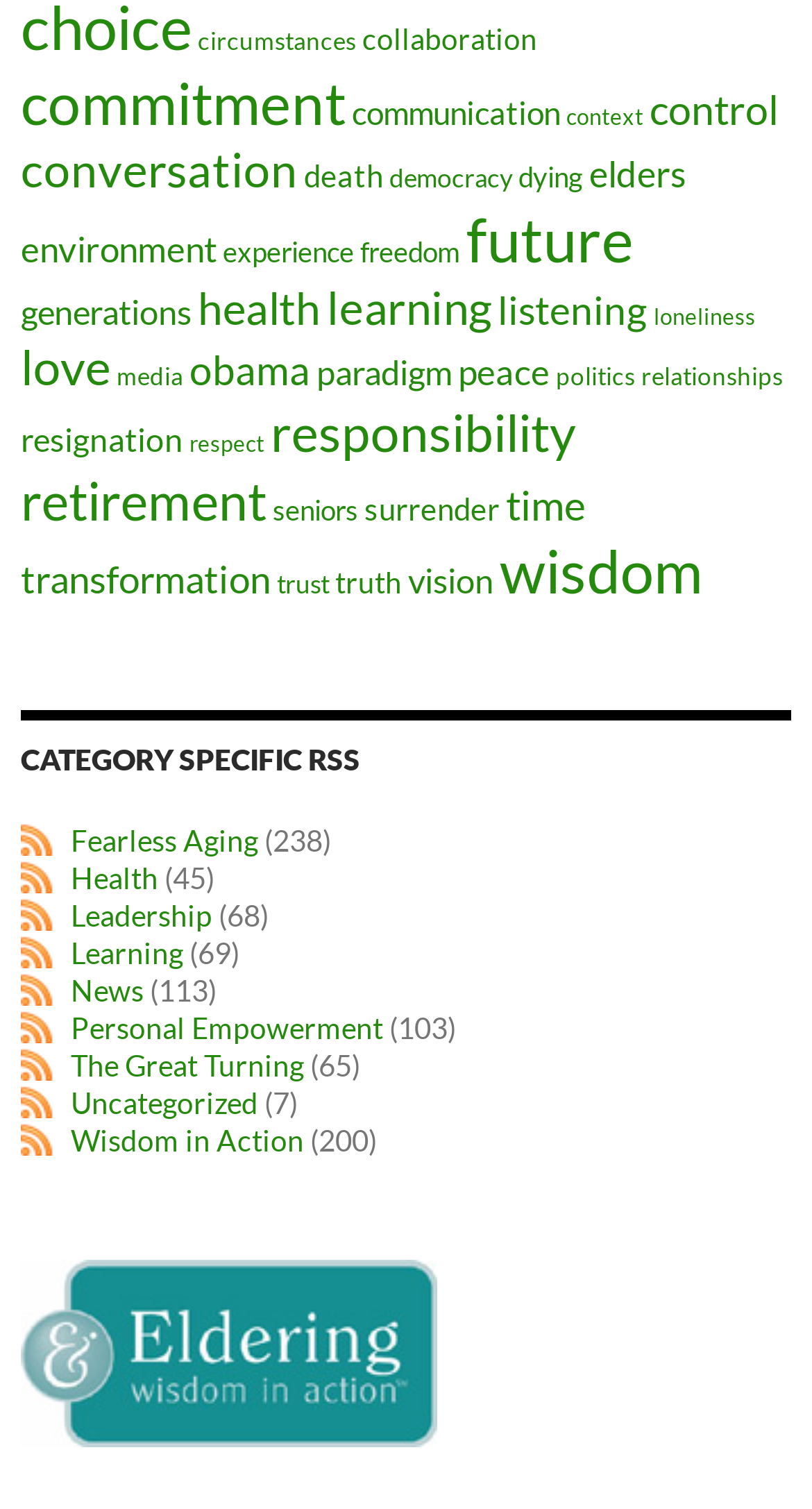Determine the coordinates of the bounding box that should be clicked to complete the instruction: "click on circumstances". The coordinates should be represented by four float numbers between 0 and 1: [left, top, right, bottom].

[0.244, 0.016, 0.438, 0.035]